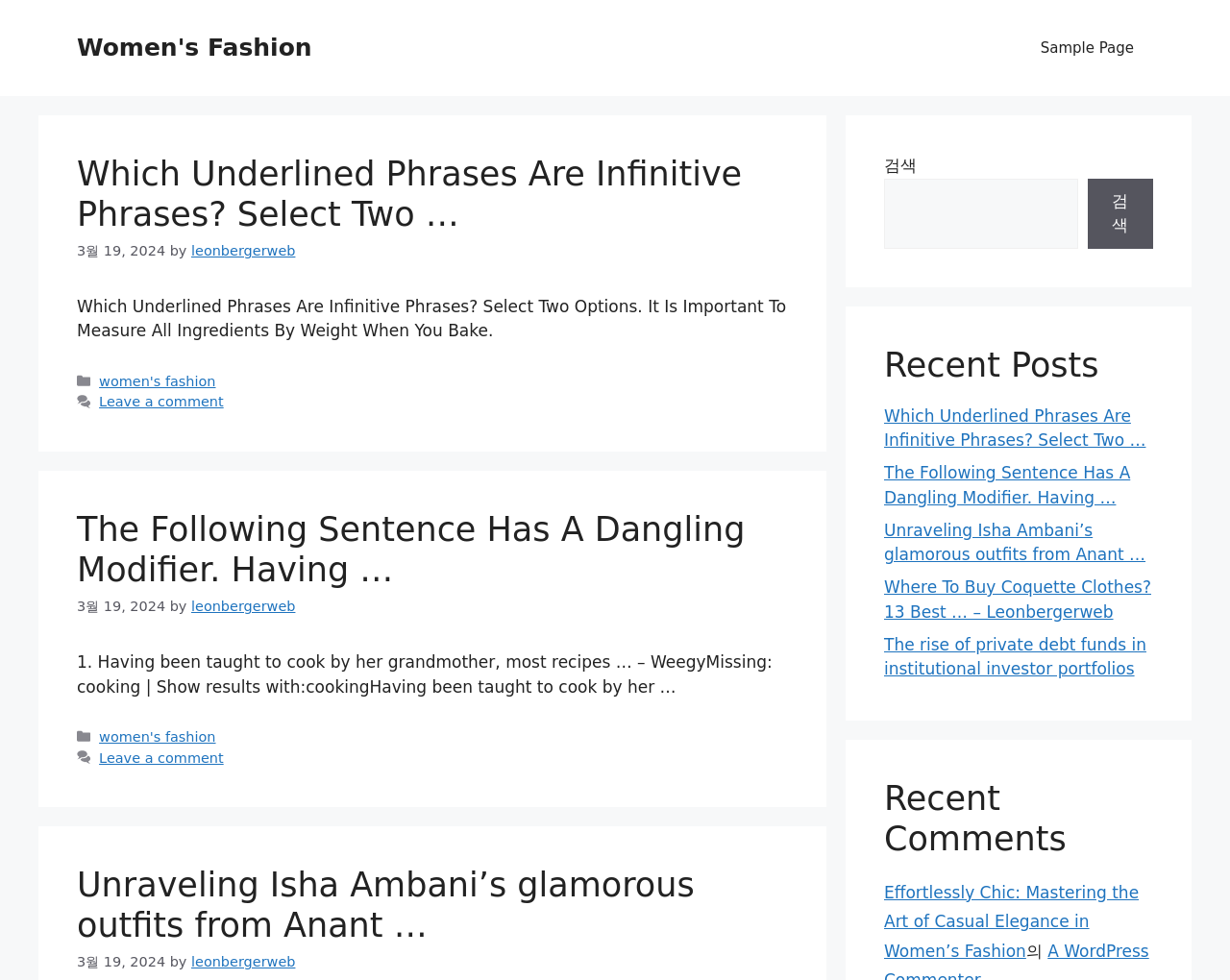Please examine the image and provide a detailed answer to the question: What is the date of the second article?

I looked at the time element in the second article, which contains the static text '3월 19, 2024', indicating the date of the article.